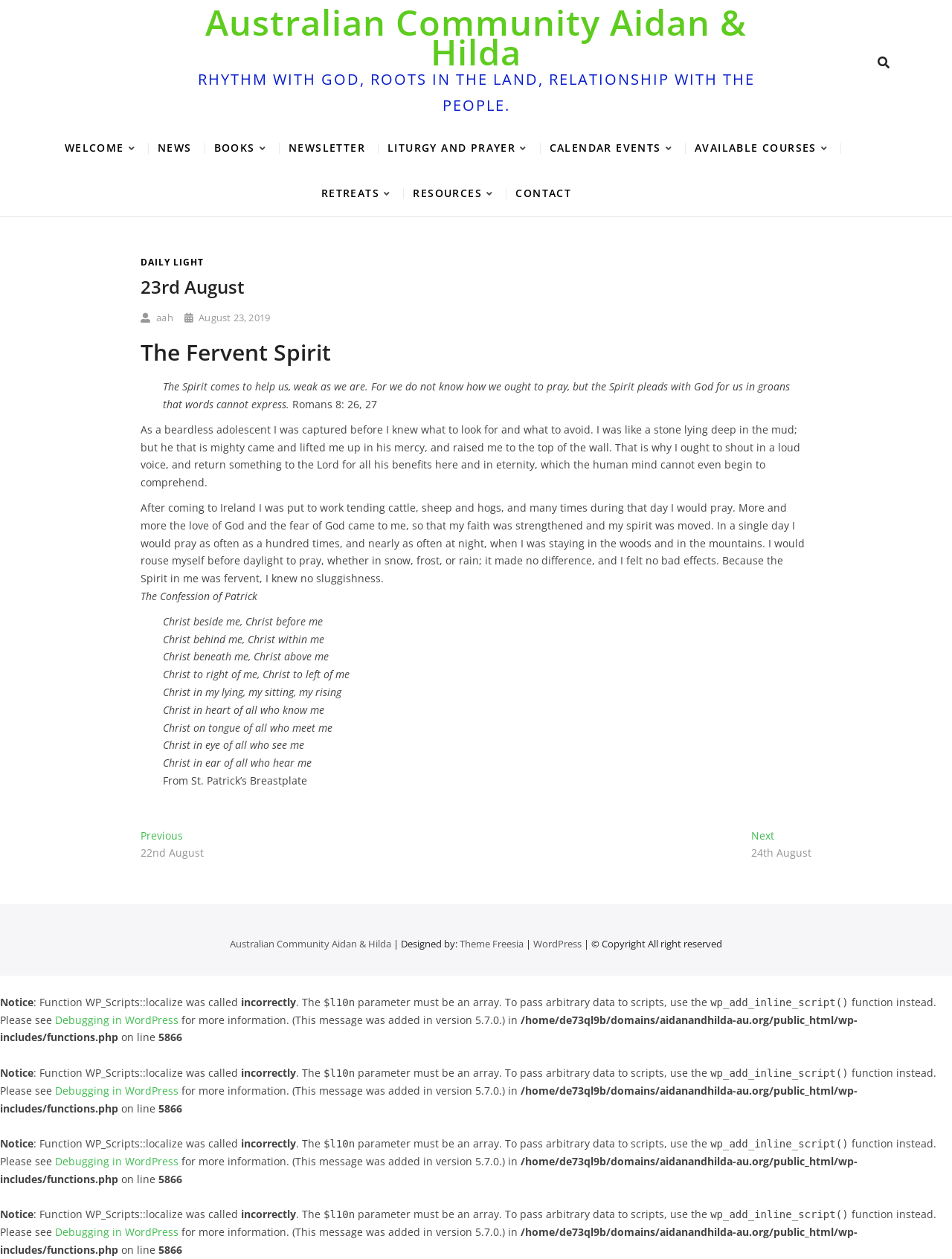Locate the bounding box coordinates of the element to click to perform the following action: 'Click on the 'WELCOME' link'. The coordinates should be given as four float values between 0 and 1, in the form of [left, top, right, bottom].

[0.056, 0.1, 0.154, 0.136]